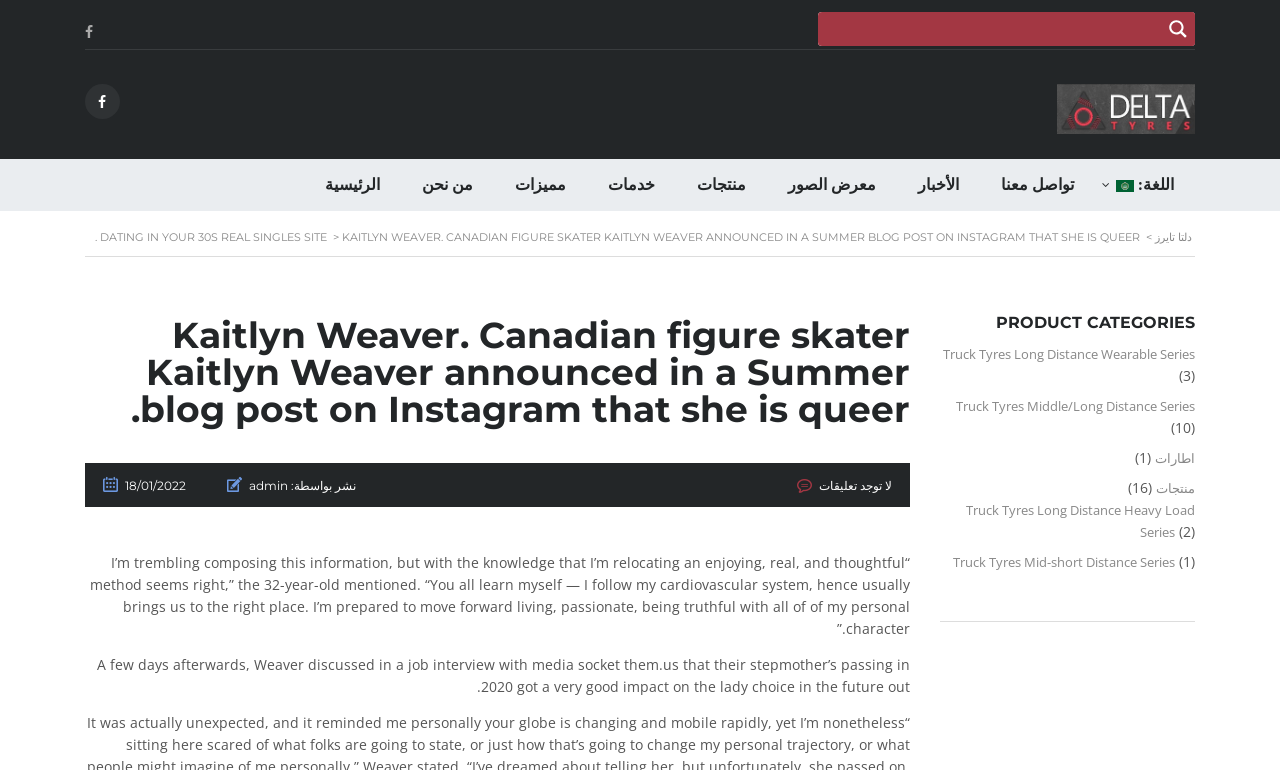Identify the bounding box coordinates of the clickable region to carry out the given instruction: "Read the news".

[0.701, 0.206, 0.765, 0.274]